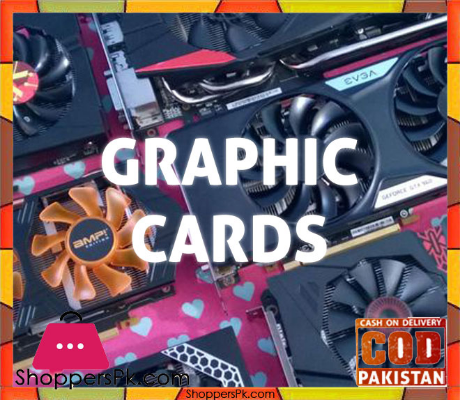What service is highlighted at the bottom?
Look at the image and respond with a one-word or short phrase answer.

CASH ON DELIVERY